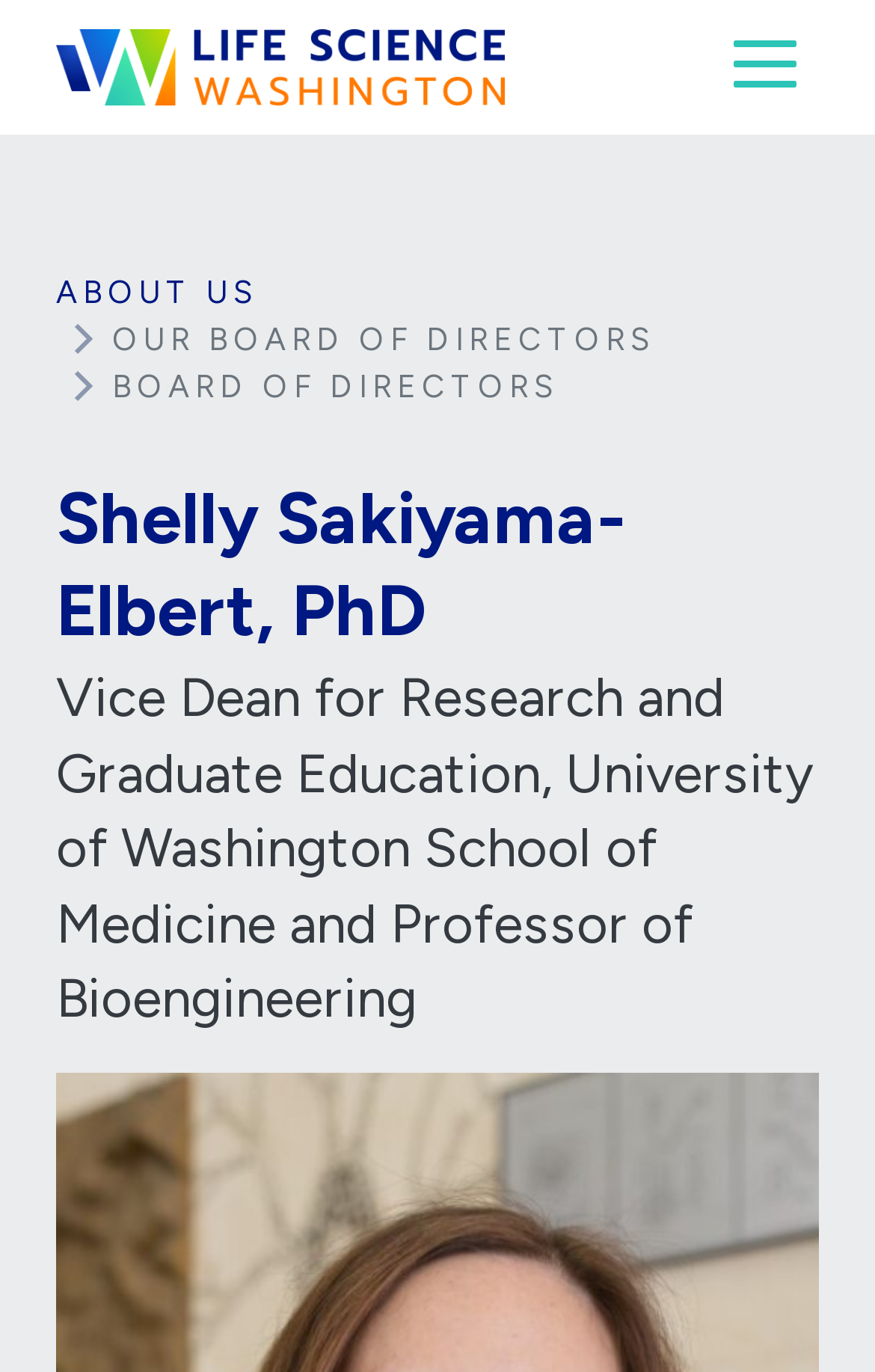What is the name of the organization with the logo above the navigation bar?
Based on the image, give a one-word or short phrase answer.

Life Science Washington